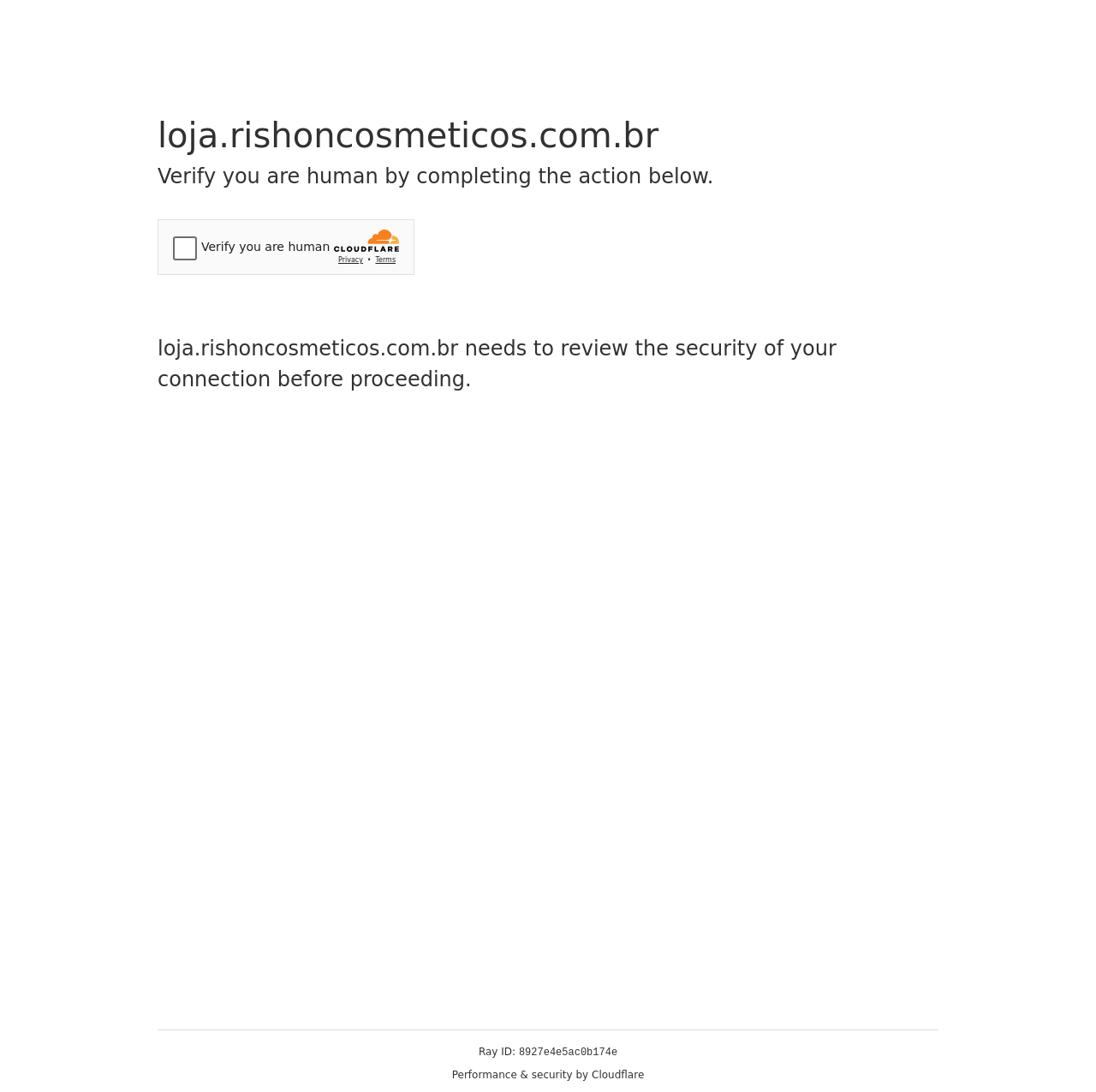Examine the image carefully and respond to the question with a detailed answer: 
What is the purpose of the security challenge?

I inferred the purpose of the security challenge by reading the second heading element, which states 'Verify you are human by completing the action below.' This implies that the security challenge is intended to verify that the user is human and not a bot.